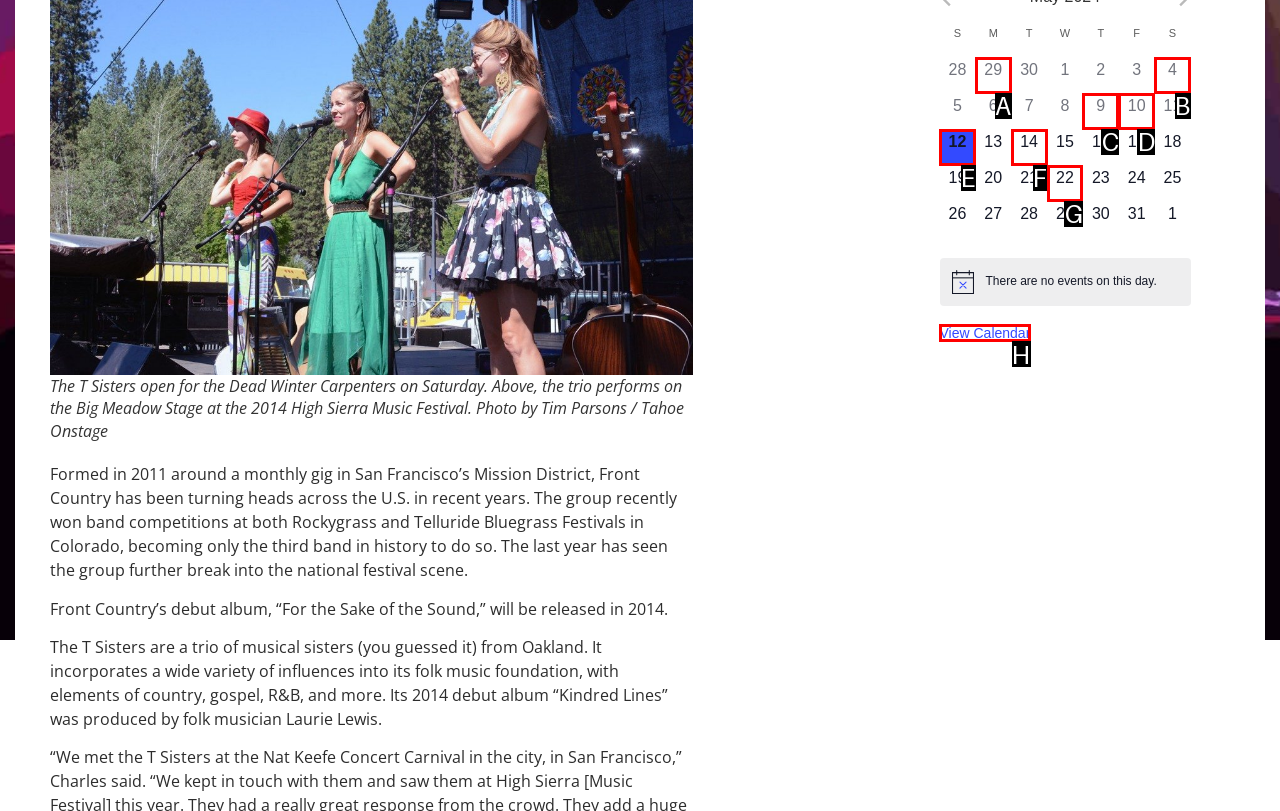Which UI element matches this description: View Calendar?
Reply with the letter of the correct option directly.

H